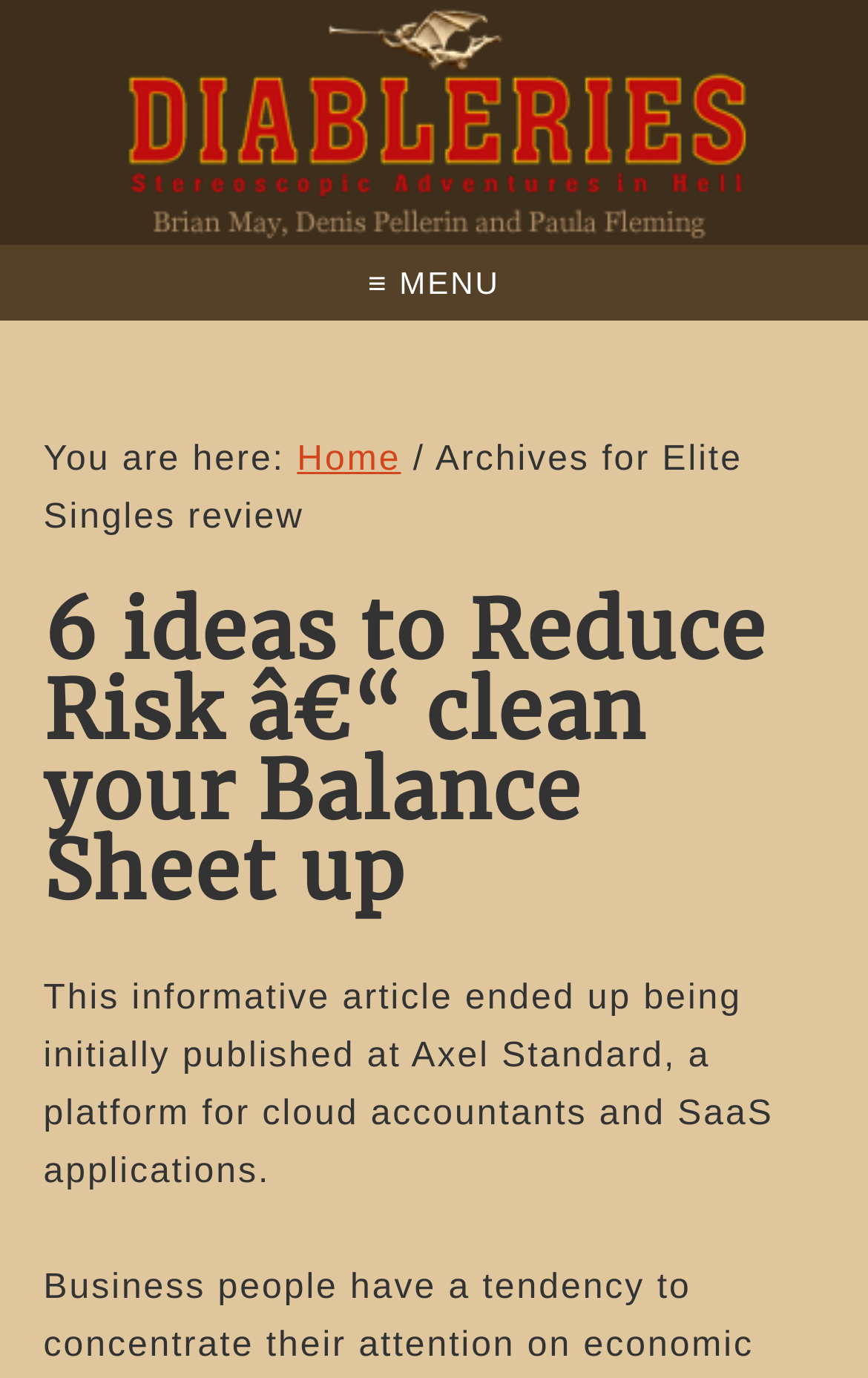For the given element description Home, determine the bounding box coordinates of the UI element. The coordinates should follow the format (top-left x, top-left y, bottom-right x, bottom-right y) and be within the range of 0 to 1.

[0.342, 0.32, 0.462, 0.347]